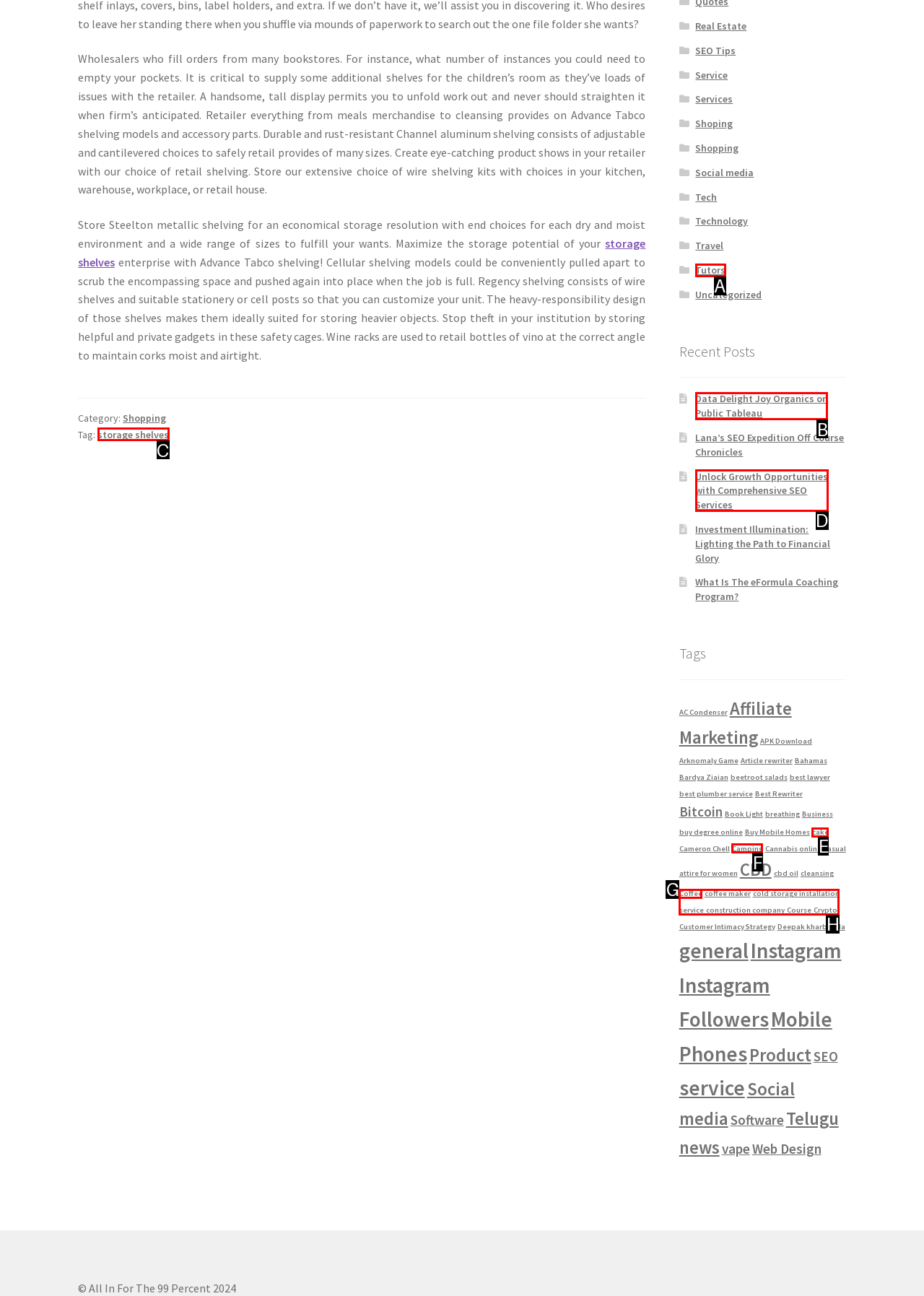Specify which element within the red bounding boxes should be clicked for this task: Click on 'Data Delight Joy Organics on Public Tableau' Respond with the letter of the correct option.

B